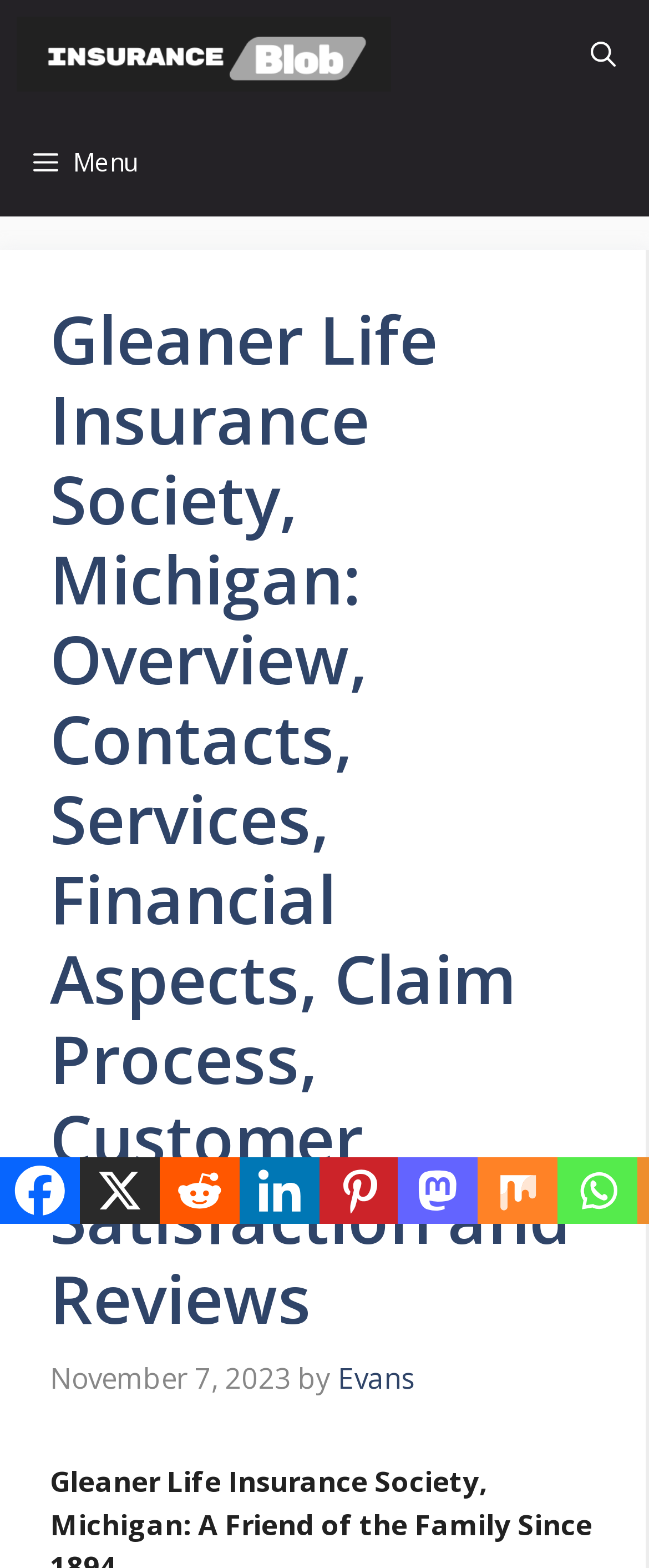What is the main title displayed on this webpage?

Gleaner Life Insurance Society, Michigan: Overview, Contacts, Services, Financial Aspects, Claim Process, Customer Satisfaction and Reviews